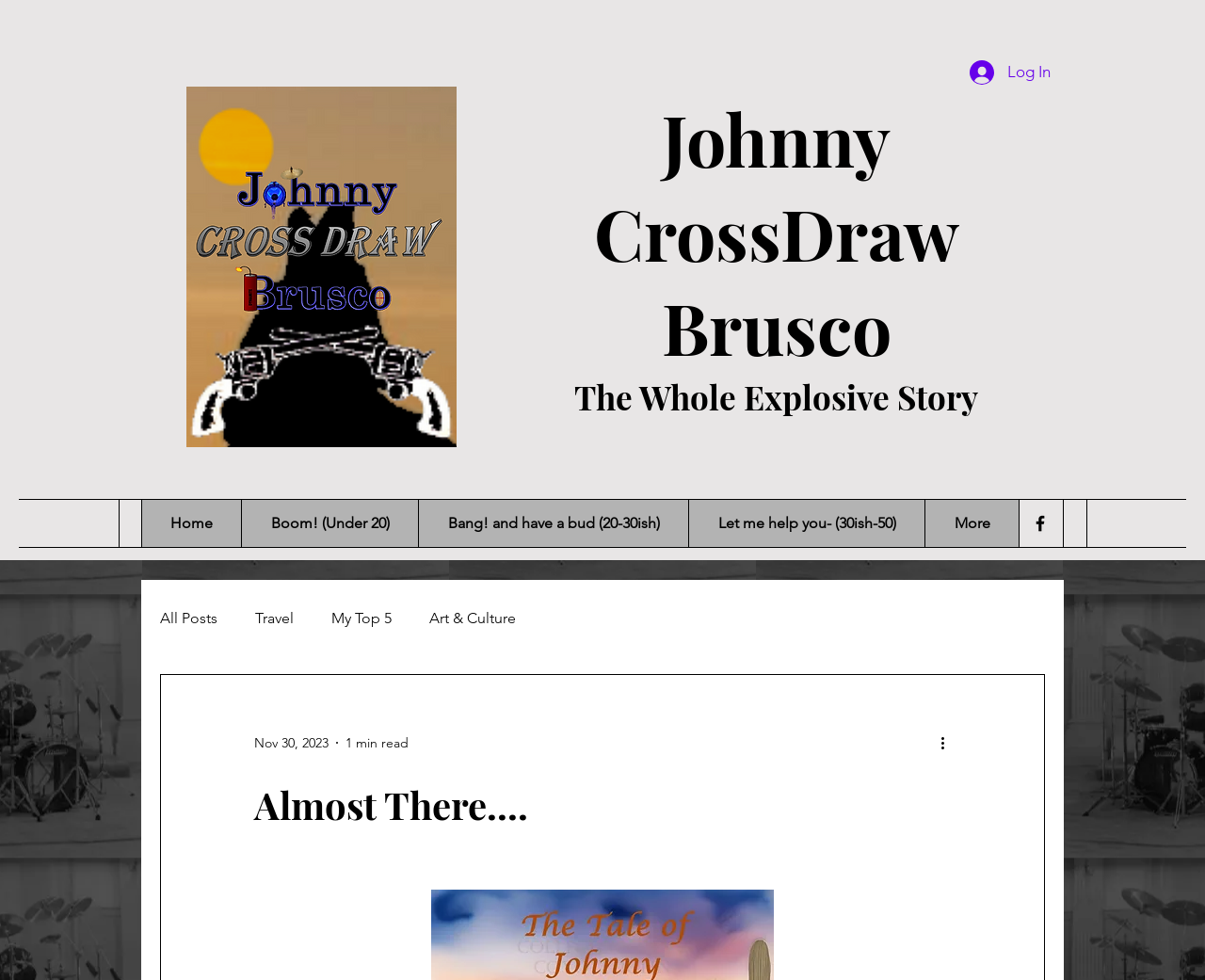Give the bounding box coordinates for this UI element: "Let me help you- (30ish-50)". The coordinates should be four float numbers between 0 and 1, arranged as [left, top, right, bottom].

[0.571, 0.51, 0.767, 0.558]